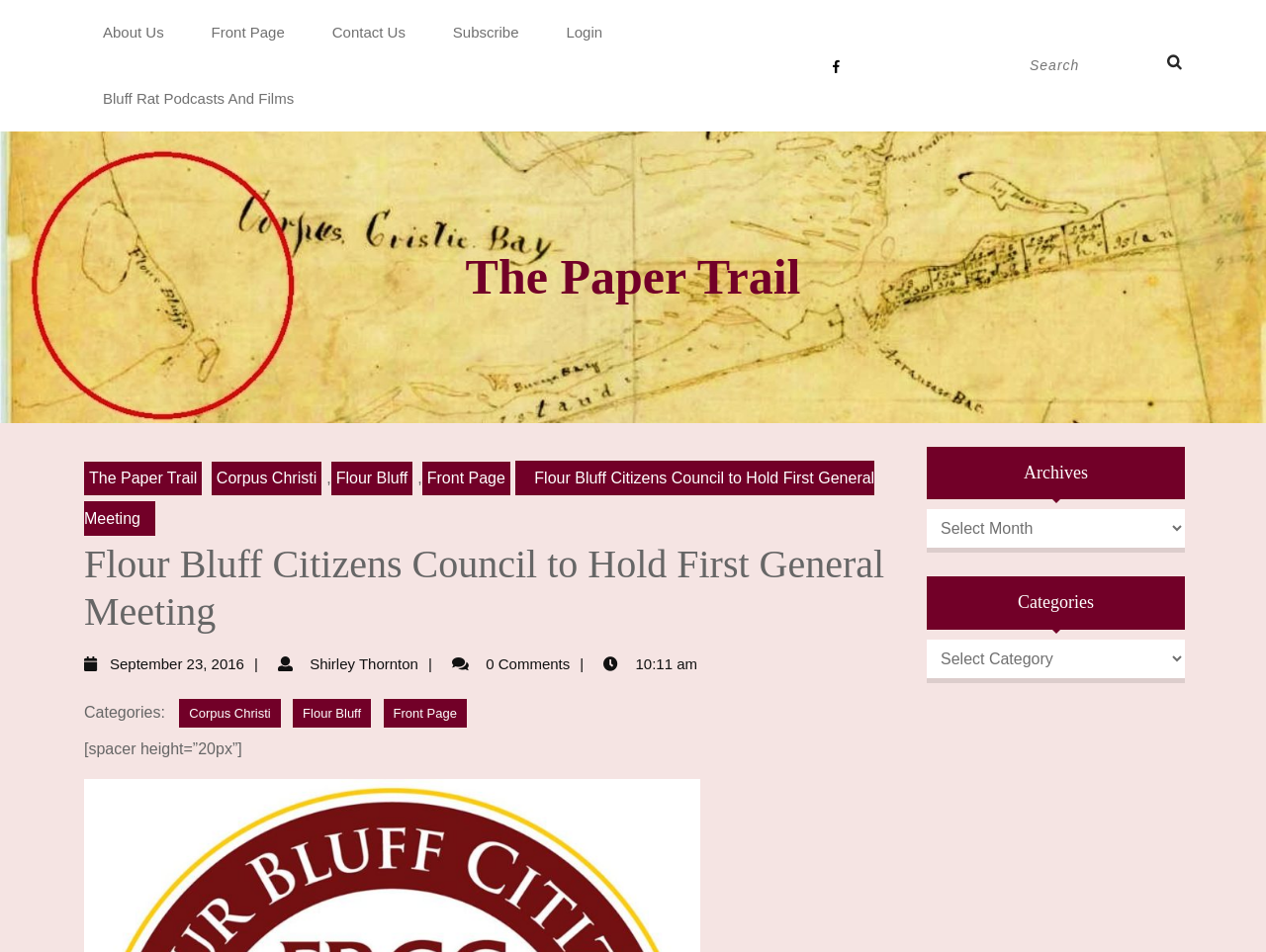Specify the bounding box coordinates of the area to click in order to execute this command: 'Go to About Us page'. The coordinates should consist of four float numbers ranging from 0 to 1, and should be formatted as [left, top, right, bottom].

[0.064, 0.0, 0.147, 0.069]